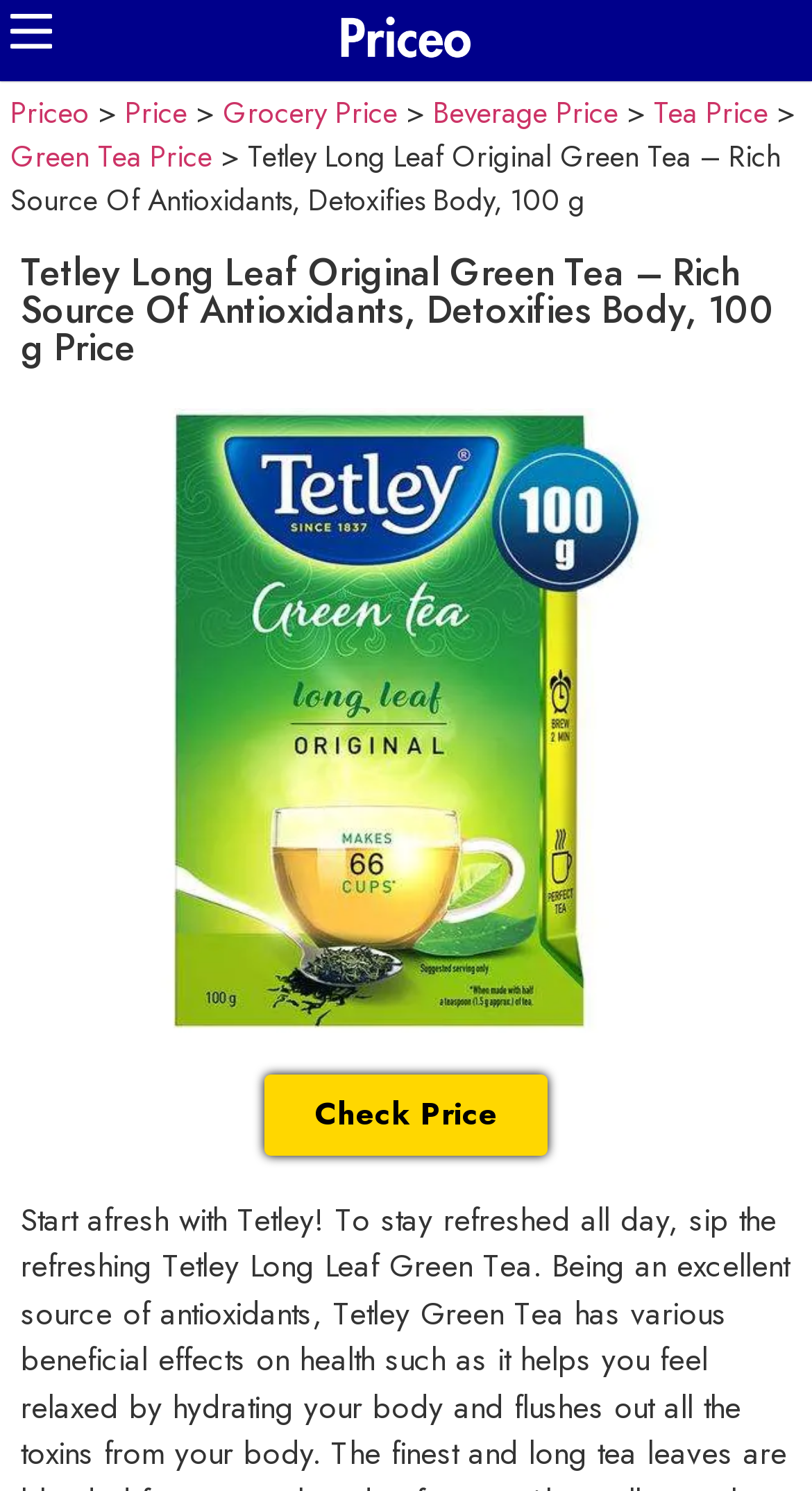Given the element description "Check Price" in the screenshot, predict the bounding box coordinates of that UI element.

[0.326, 0.72, 0.674, 0.775]